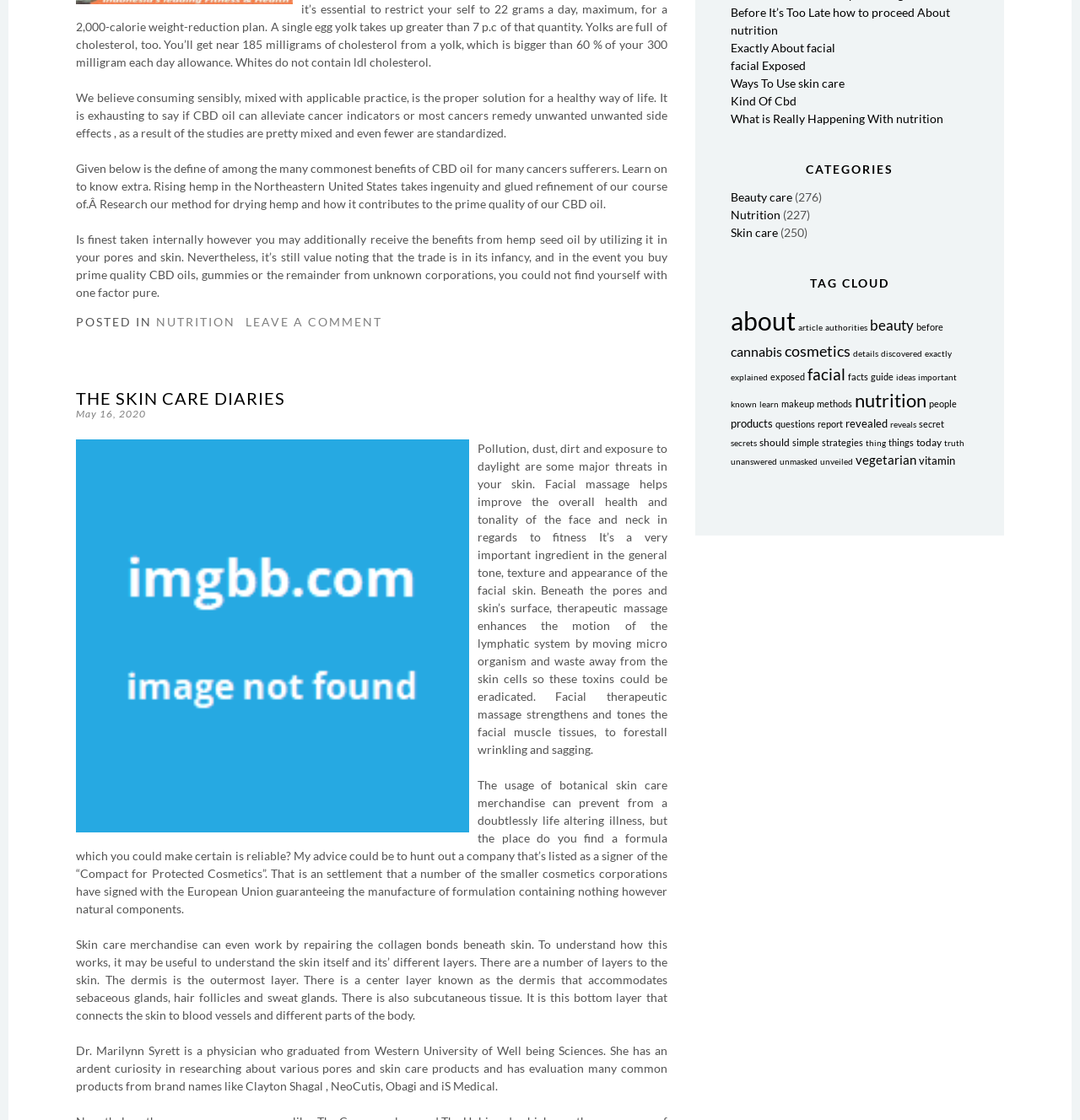Using the provided element description: "May 16, 2020June 26, 2020", identify the bounding box coordinates. The coordinates should be four floats between 0 and 1 in the order [left, top, right, bottom].

[0.07, 0.364, 0.135, 0.375]